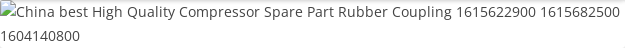What is the part number of the rubber coupling?
Please utilize the information in the image to give a detailed response to the question.

The caption explicitly states that the specific coupling is identified by part numbers 1615622900, 1615682500, and 1604140800.